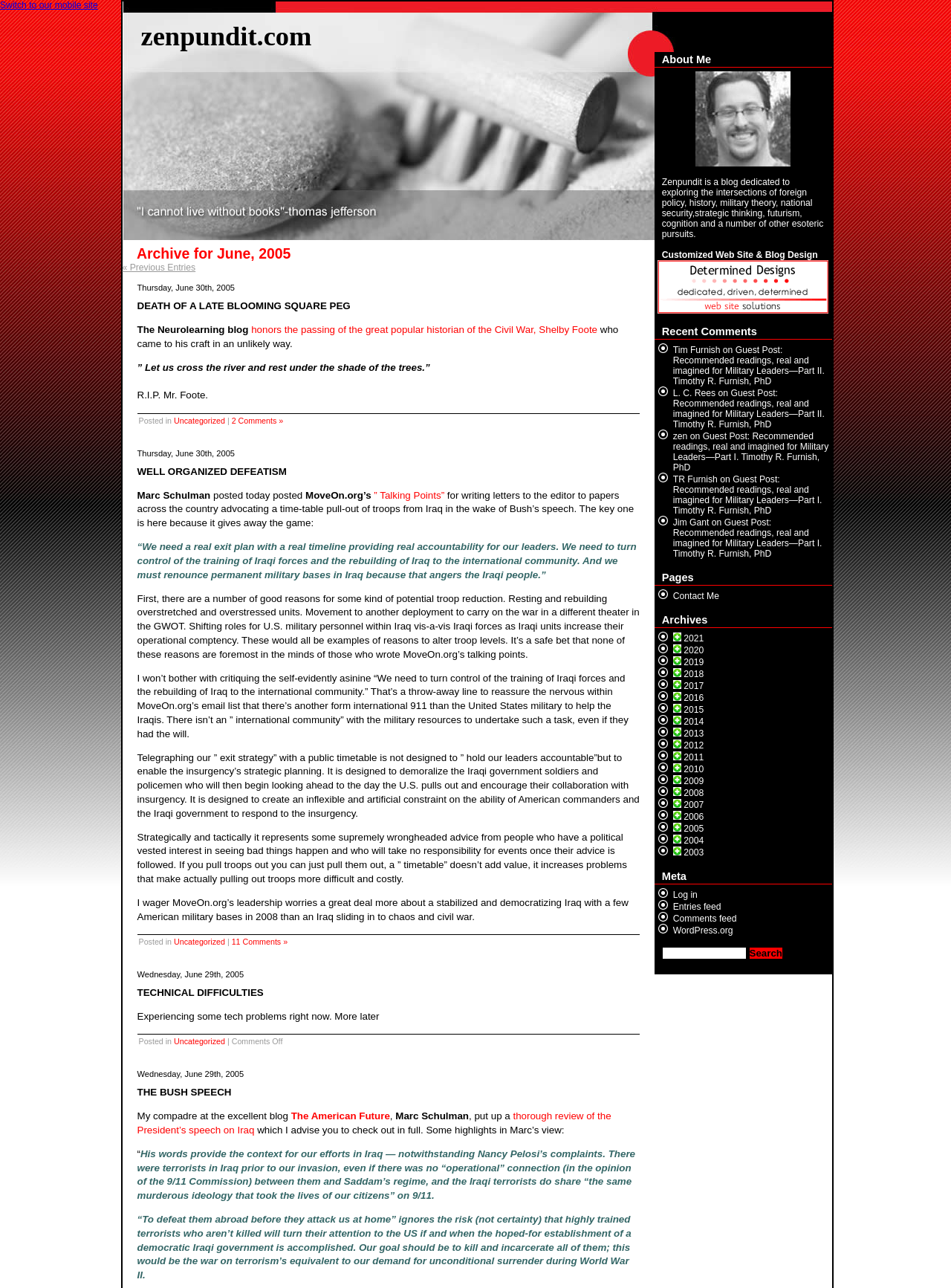Determine the bounding box coordinates for the area you should click to complete the following instruction: "visit the 'The American Future' blog".

[0.306, 0.862, 0.41, 0.871]